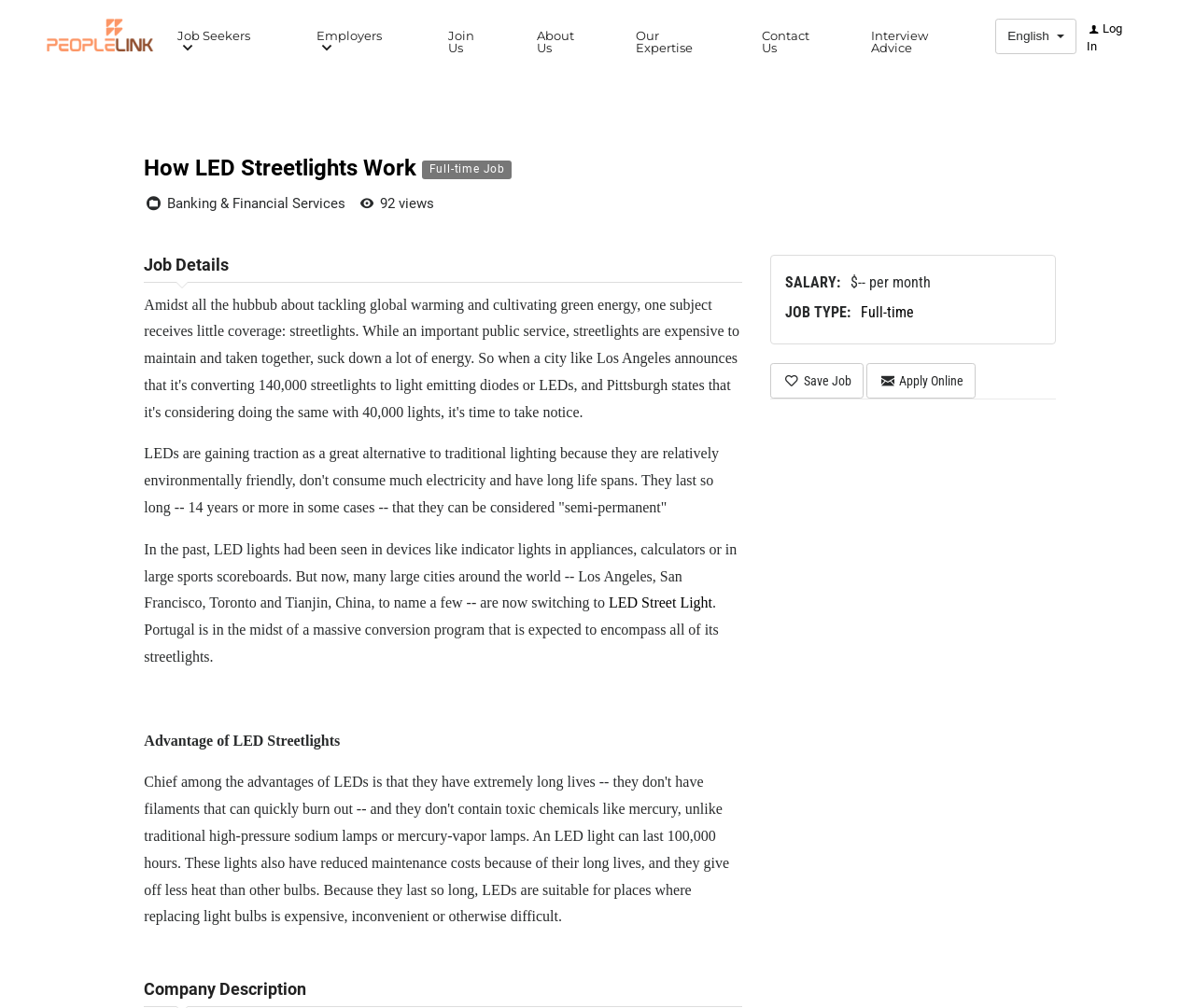Identify the bounding box coordinates for the element you need to click to achieve the following task: "Click the 'Save Job' button". The coordinates must be four float values ranging from 0 to 1, formatted as [left, top, right, bottom].

[0.645, 0.36, 0.723, 0.395]